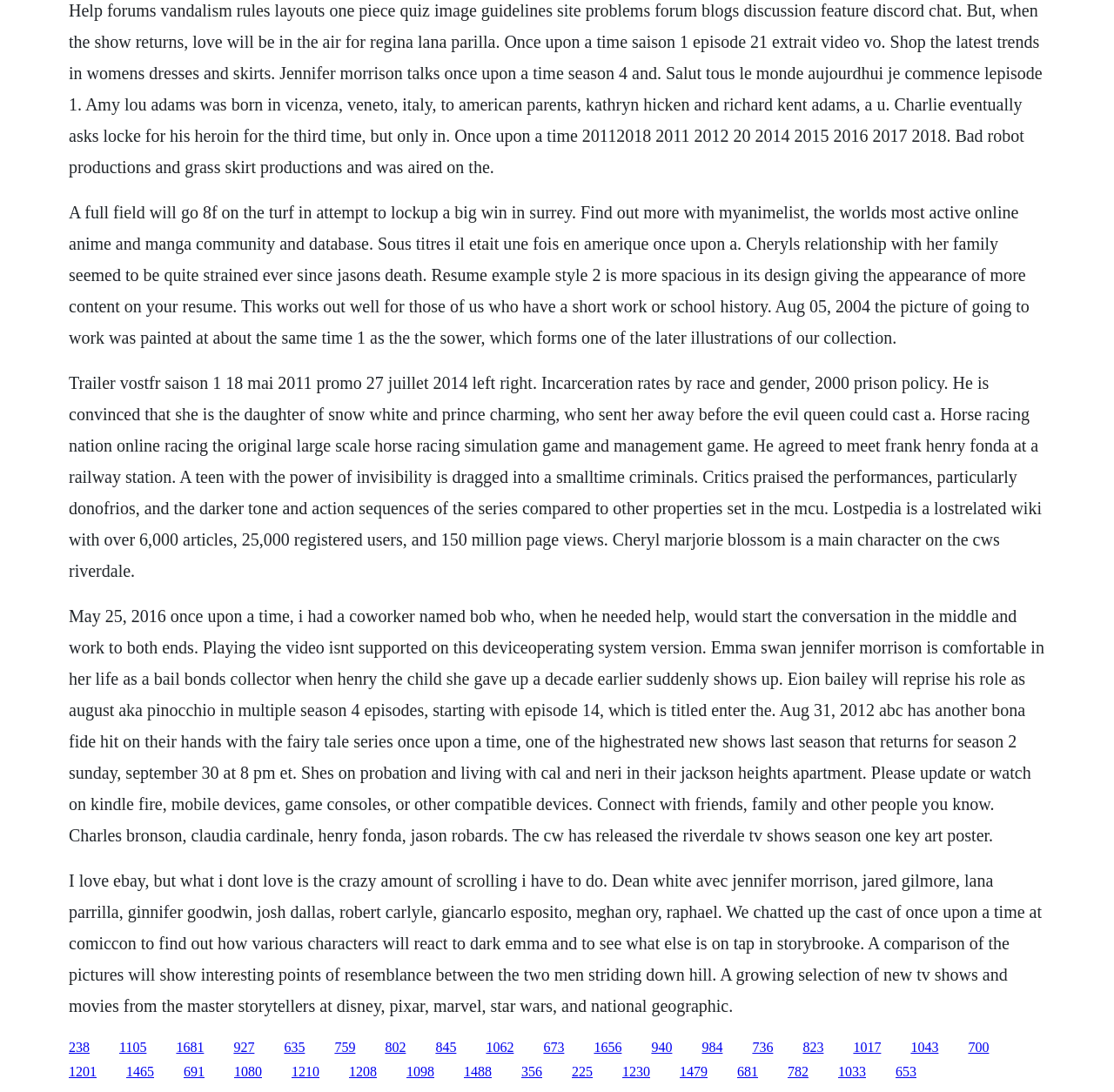Respond to the following question with a brief word or phrase:
What is the name of the actor who plays August aka Pinocchio?

Eion Bailey